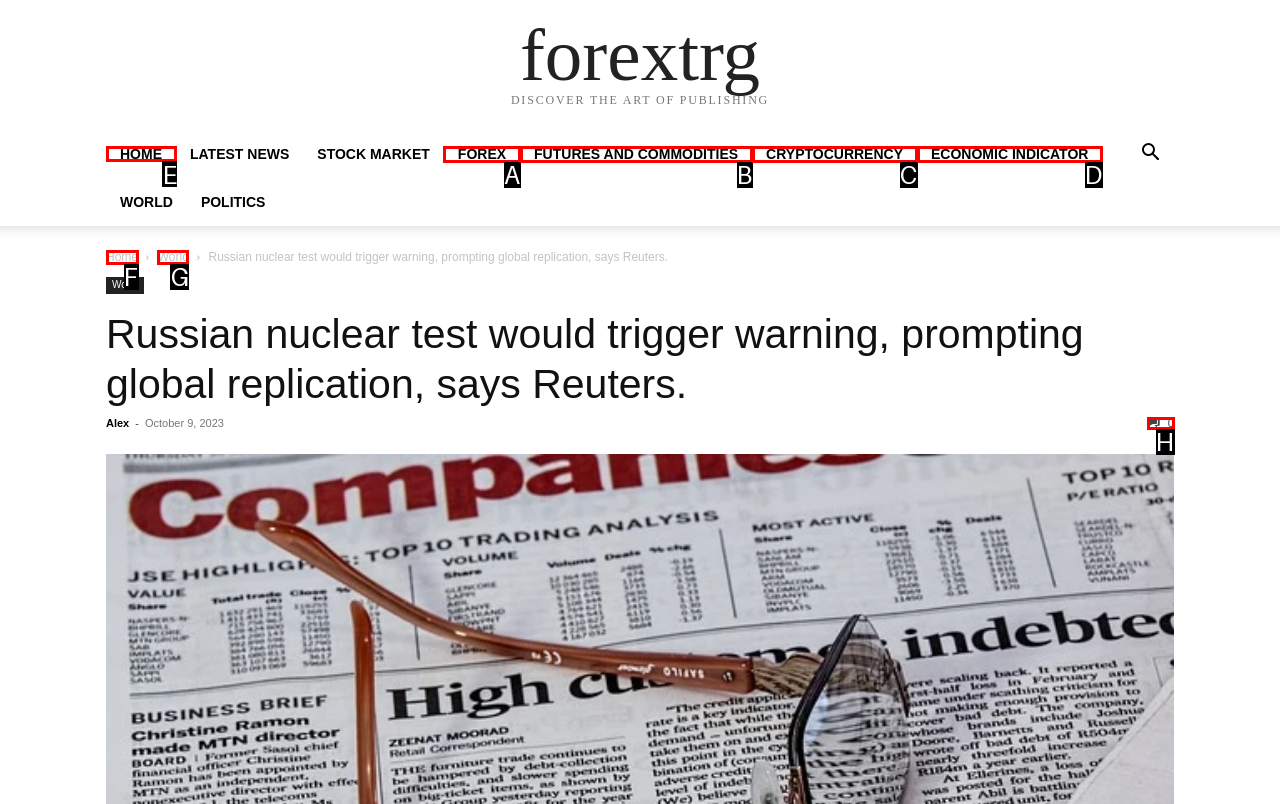Determine which HTML element to click to execute the following task: Click on the 'HOME' link Answer with the letter of the selected option.

E